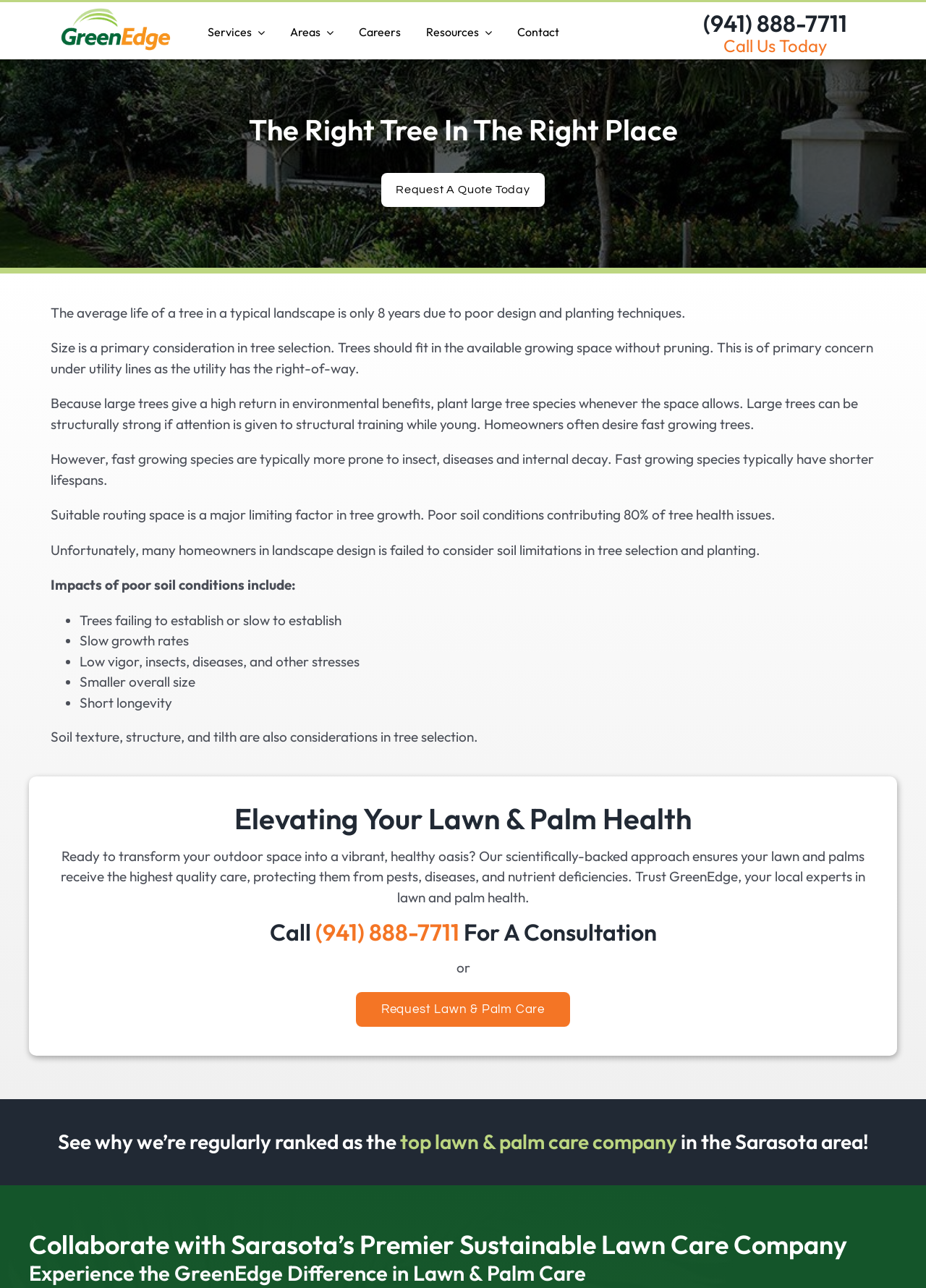Identify the coordinates of the bounding box for the element described below: "(941) 888-7711". Return the coordinates as four float numbers between 0 and 1: [left, top, right, bottom].

[0.34, 0.712, 0.496, 0.735]